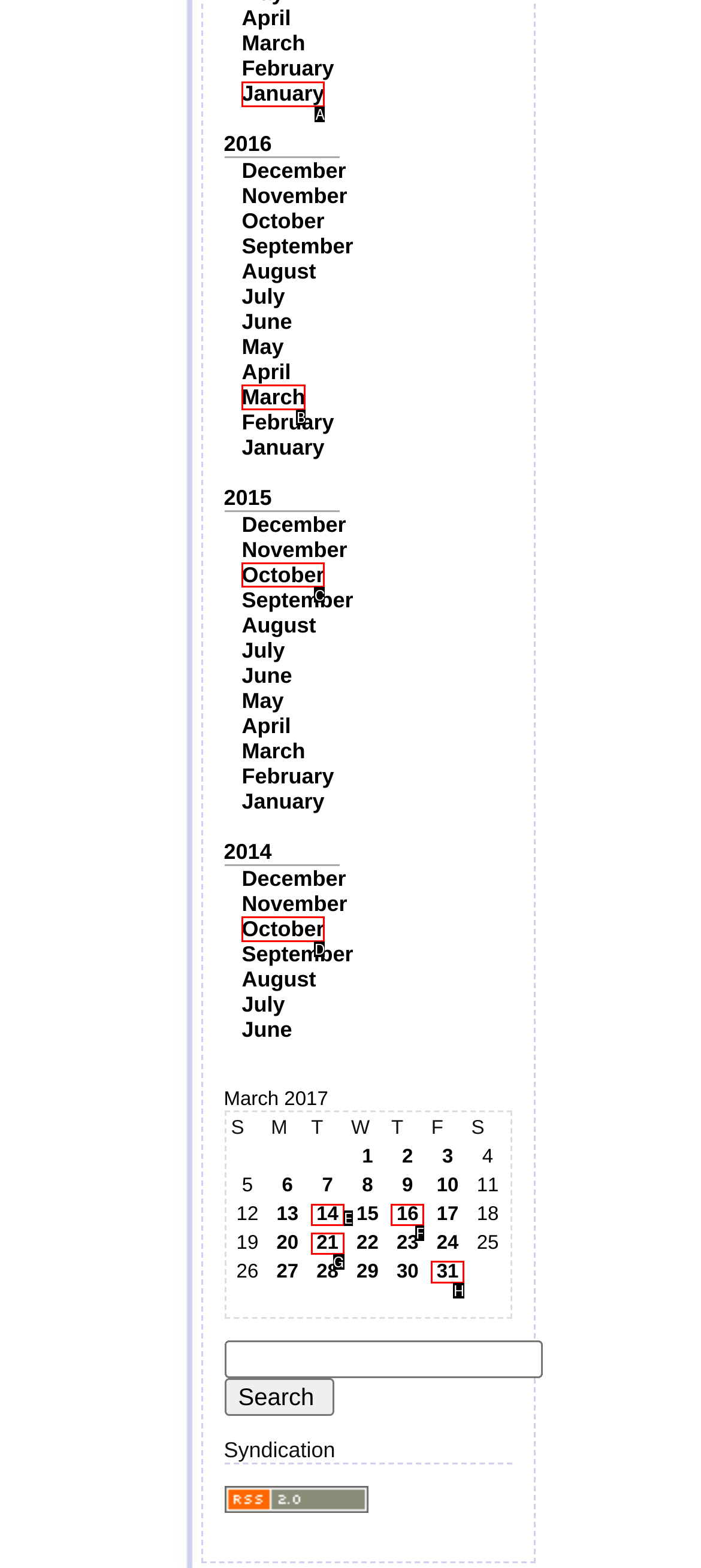Tell me the letter of the UI element I should click to accomplish the task: Go to January 2016 based on the choices provided in the screenshot.

A